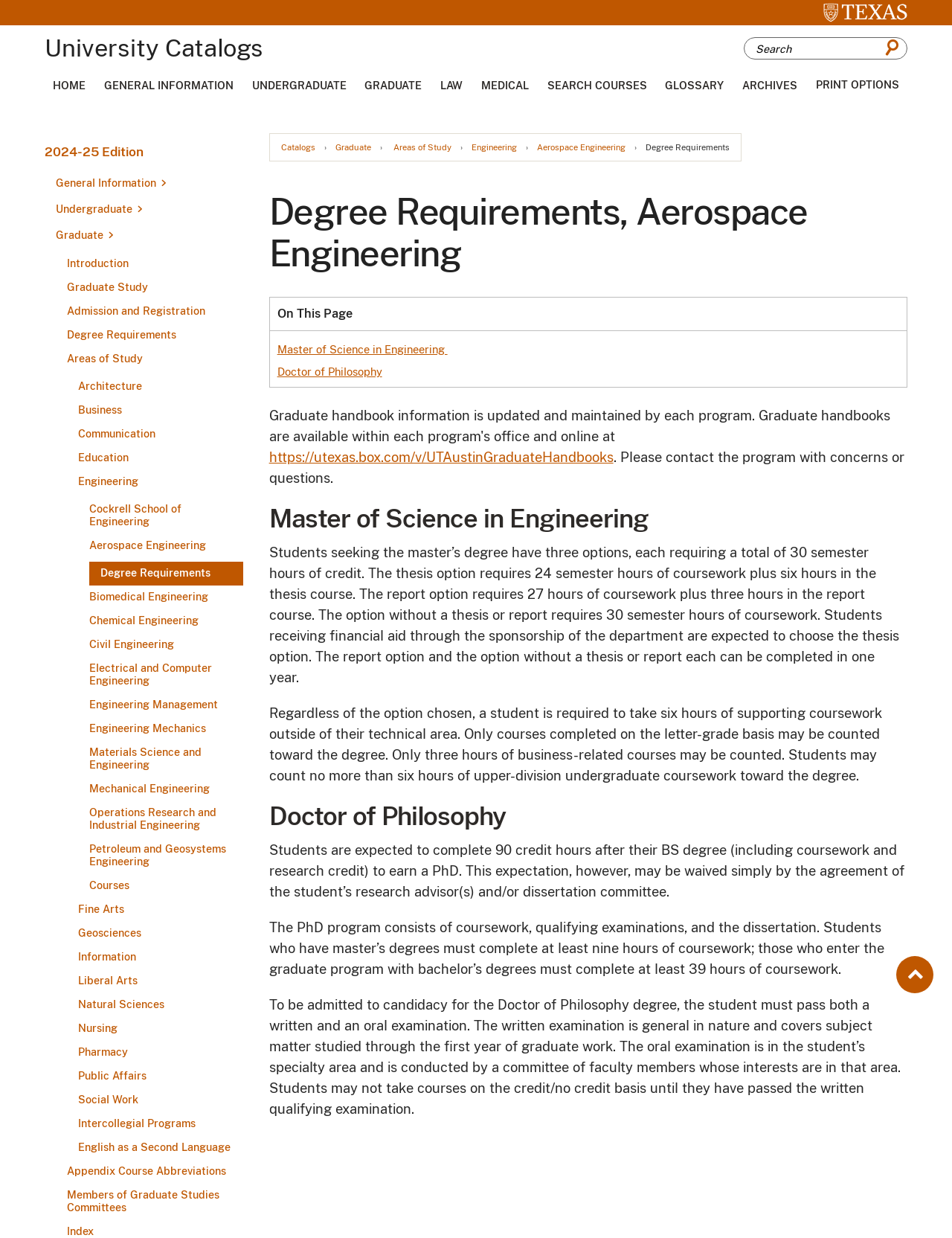Please find the bounding box for the UI component described as follows: "Petroleum and Geosystems Engineering".

[0.082, 0.677, 0.255, 0.706]